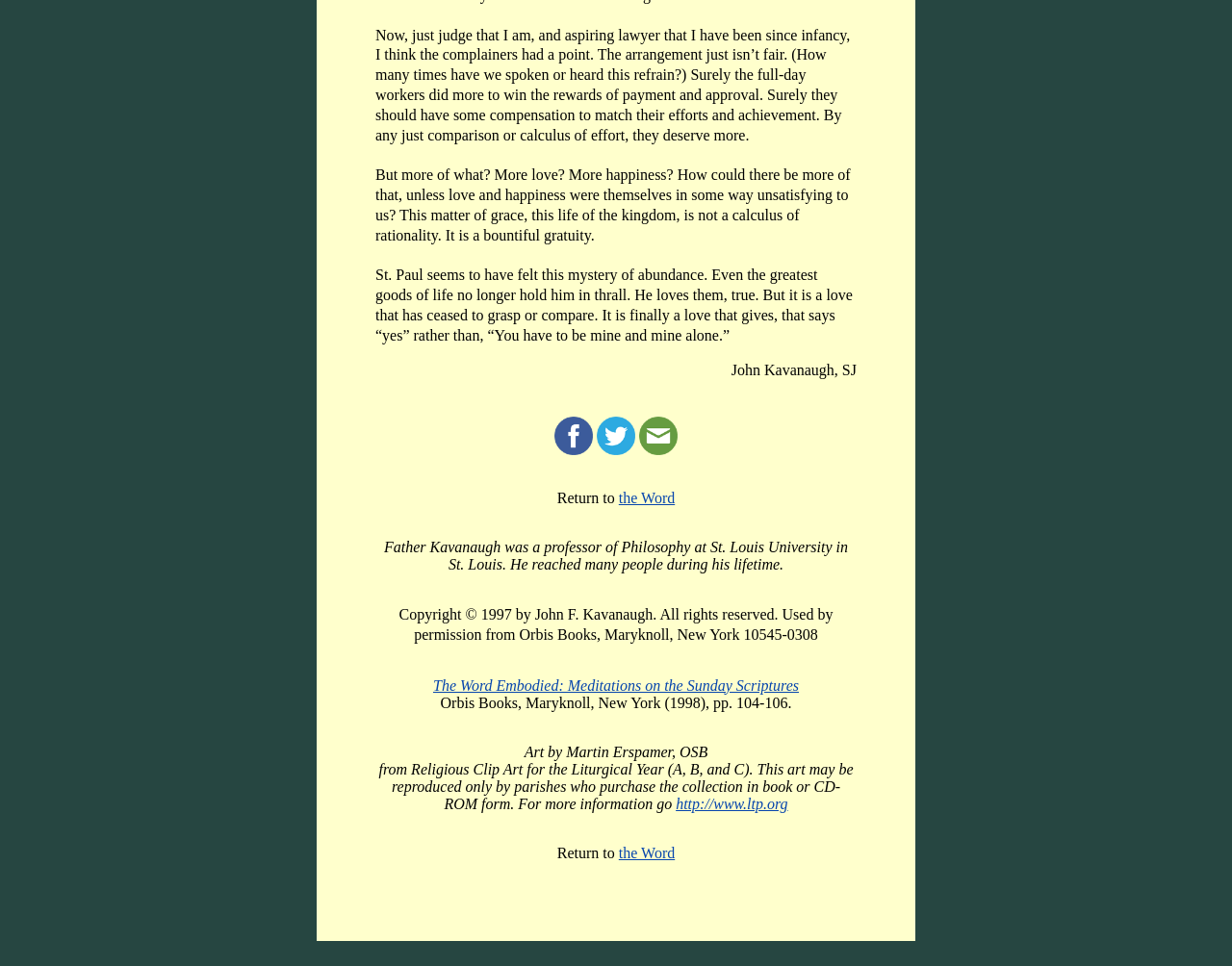What is the profession of Father Kavanaugh?
From the details in the image, provide a complete and detailed answer to the question.

Father Kavanaugh's profession is mentioned in the middle of the webpage, where it says 'Father Kavanaugh was a professor of Philosophy at St. Louis University in St. Louis'.